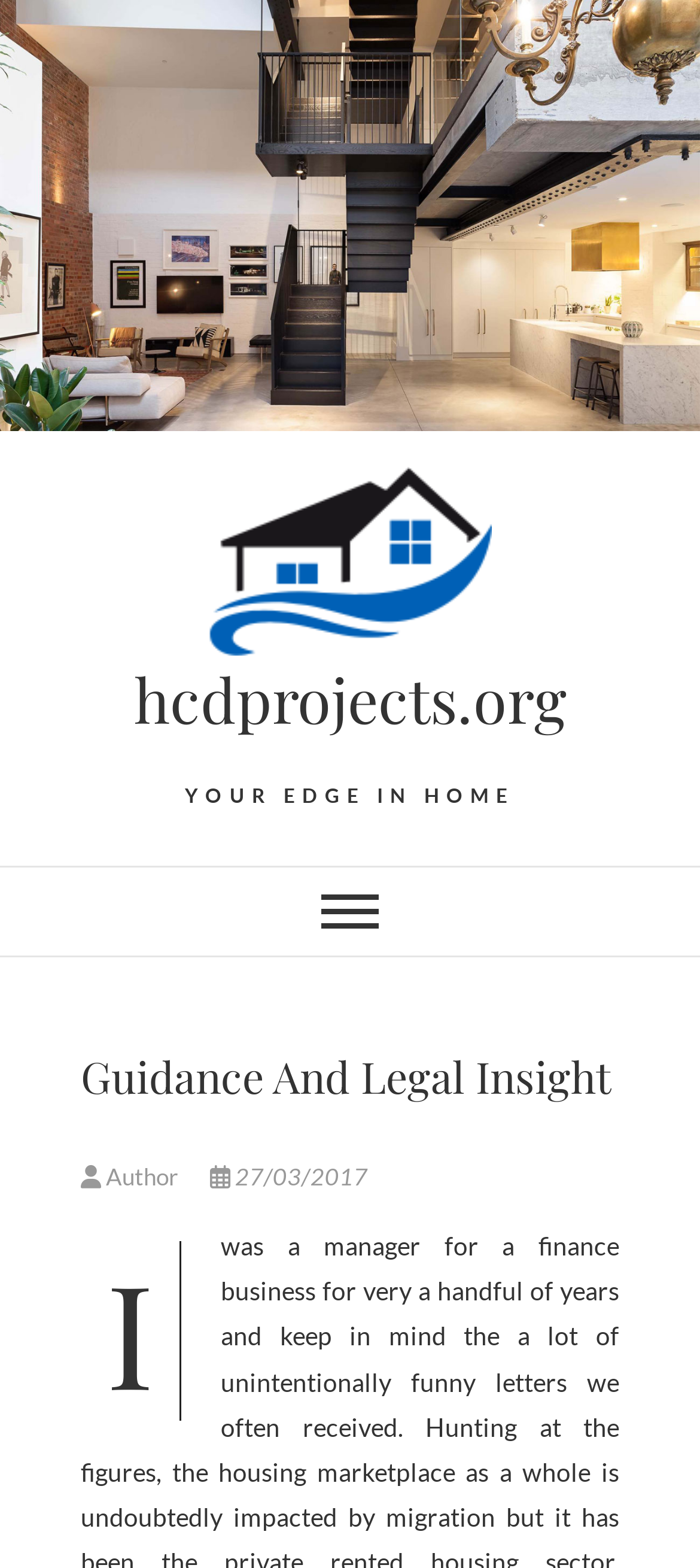Respond with a single word or short phrase to the following question: 
What is the subtitle of the webpage?

YOUR EDGE IN HOME